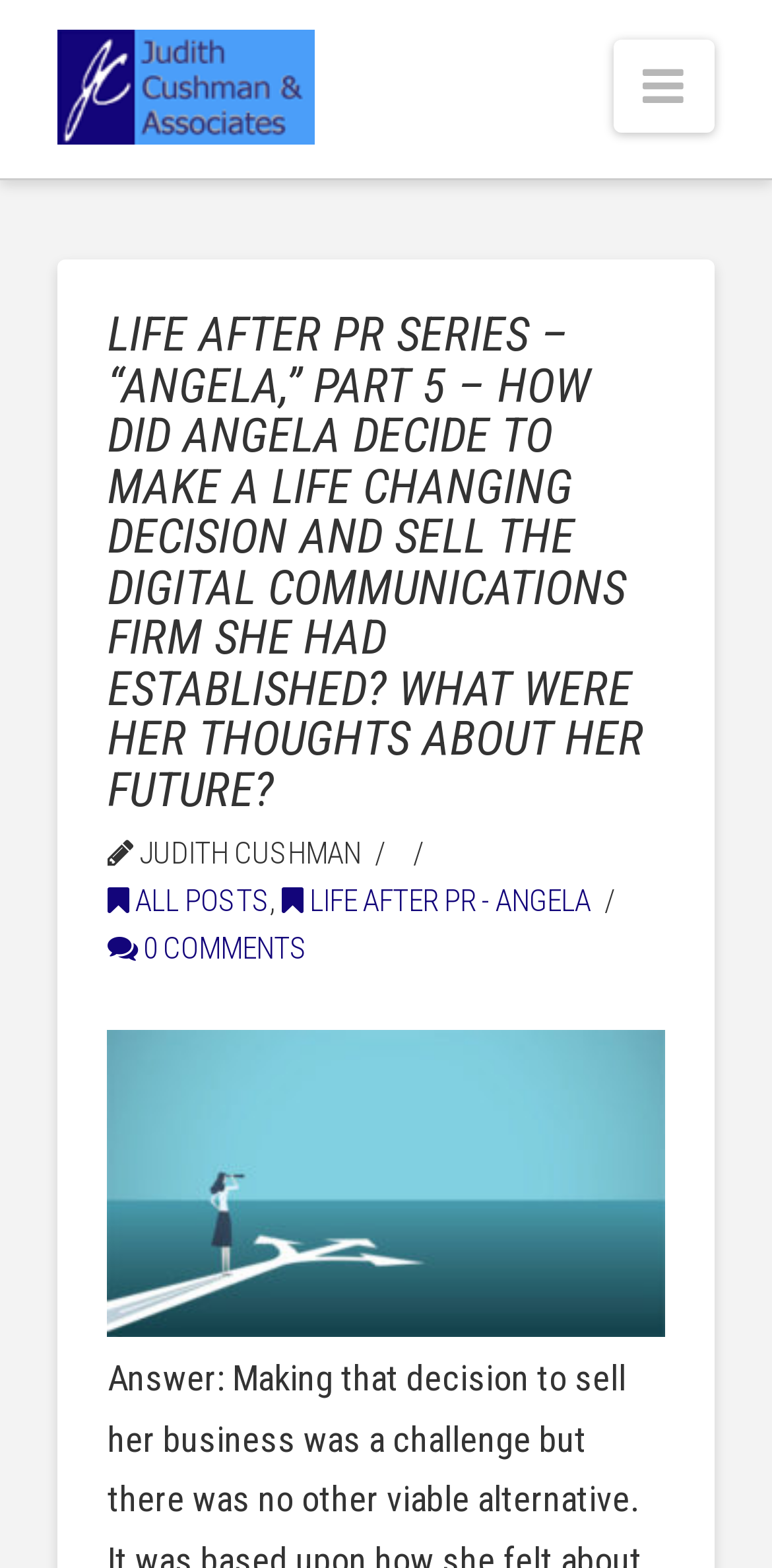What is the navigation icon?
Using the visual information, reply with a single word or short phrase.

